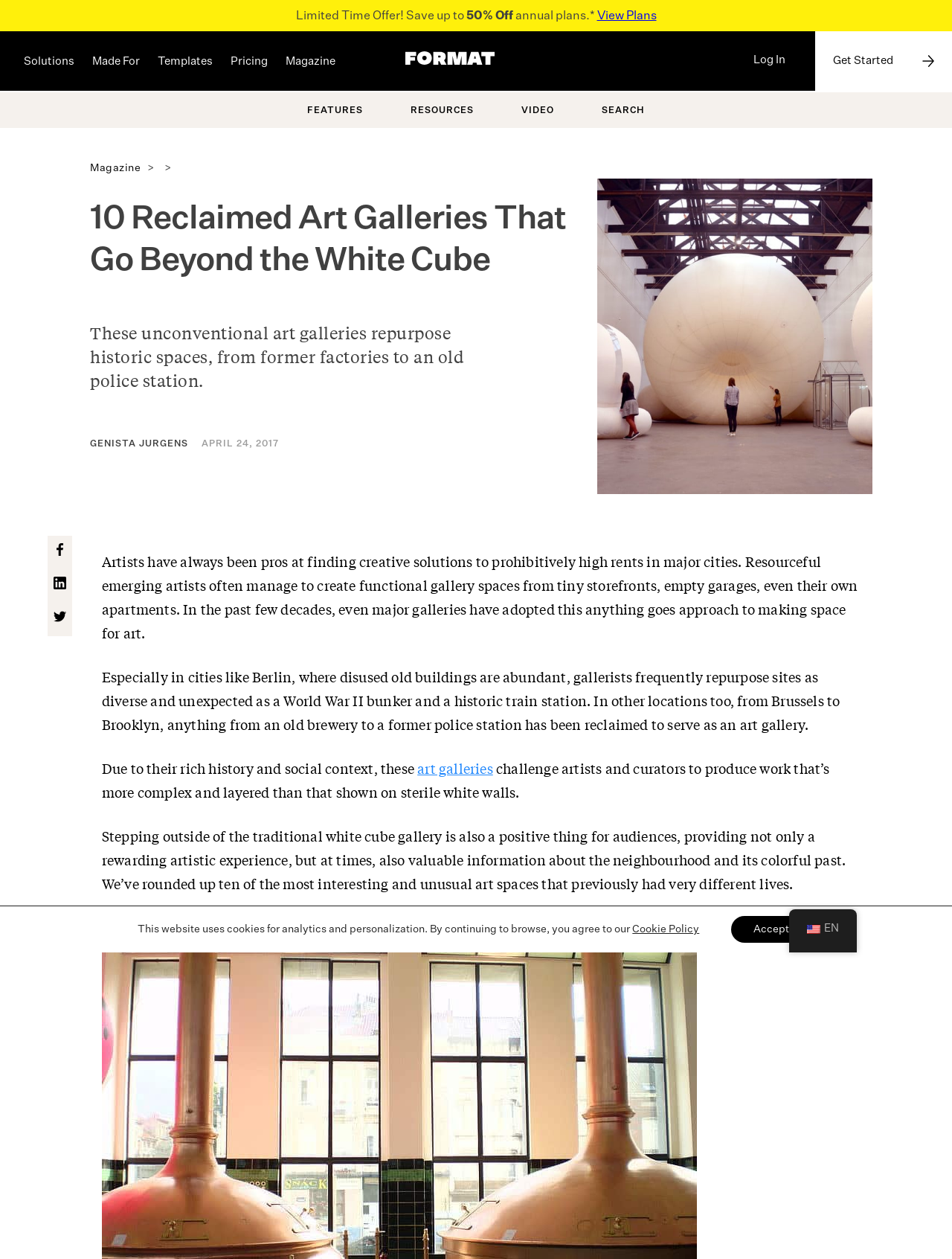Please respond in a single word or phrase: 
How many social media links are at the bottom of the webpage?

3